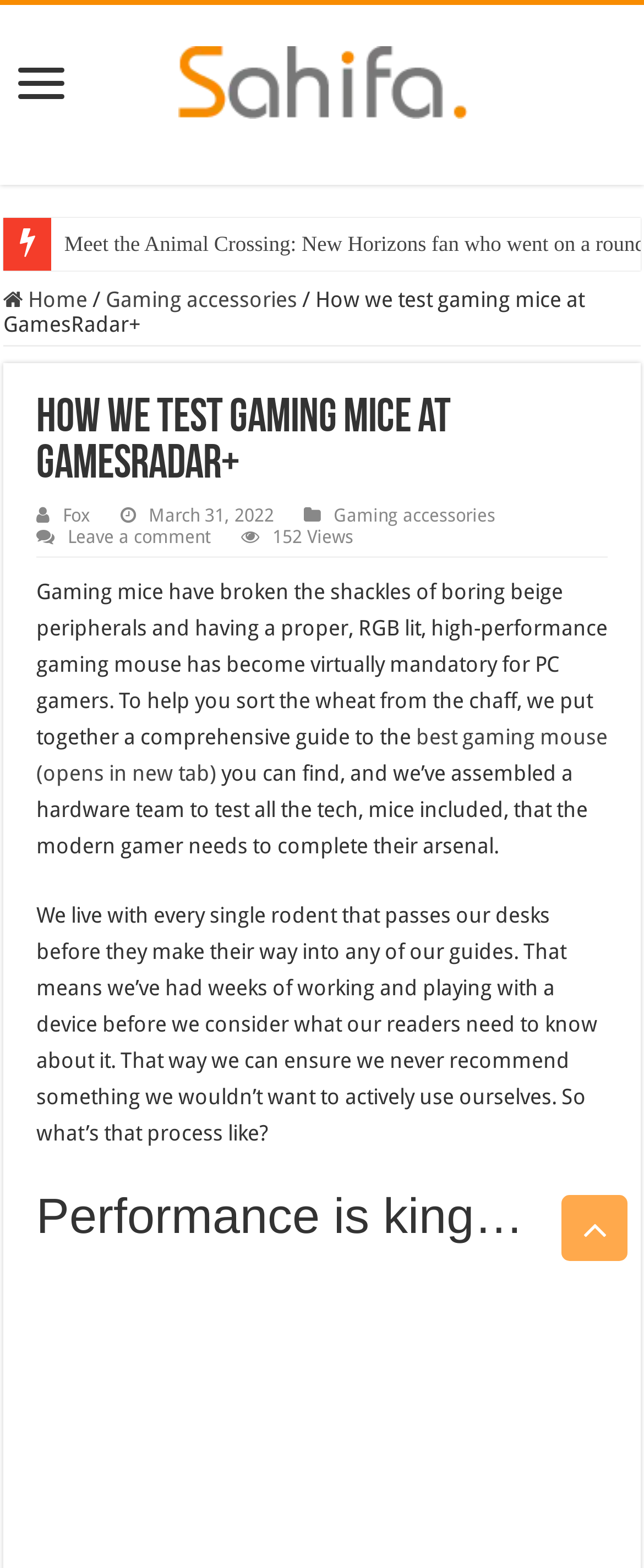Describe the entire webpage, focusing on both content and design.

This webpage is about GamesRadar+, a gaming news website. At the top, there is a heading "Games News" with a link and an image next to it. Below this, there are several links and text elements, including "Home", "Gaming accessories", and the title of the article "How we test gaming mice at GamesRadar+". 

The main content of the webpage is an article about how GamesRadar+ tests and evaluates gaming mice. The article starts with a brief introduction, explaining that gaming mice have become a necessary part of a PC gamer's arsenal. There is a link to a guide to the best gaming mouse within this introduction.

The article then explains the process of testing gaming mice, stating that the team lives with each device for weeks before recommending it to readers. This section is divided into several paragraphs, with a heading "Performance is king…" appearing about halfway down the page.

At the bottom right of the page, there is a "Scroll To Top" button. Throughout the page, there are several links to other articles and sections of the website, including "Fox" and "Leave a comment". The article also displays the number of views, "152 Views", and the date it was published, "March 31, 2022".